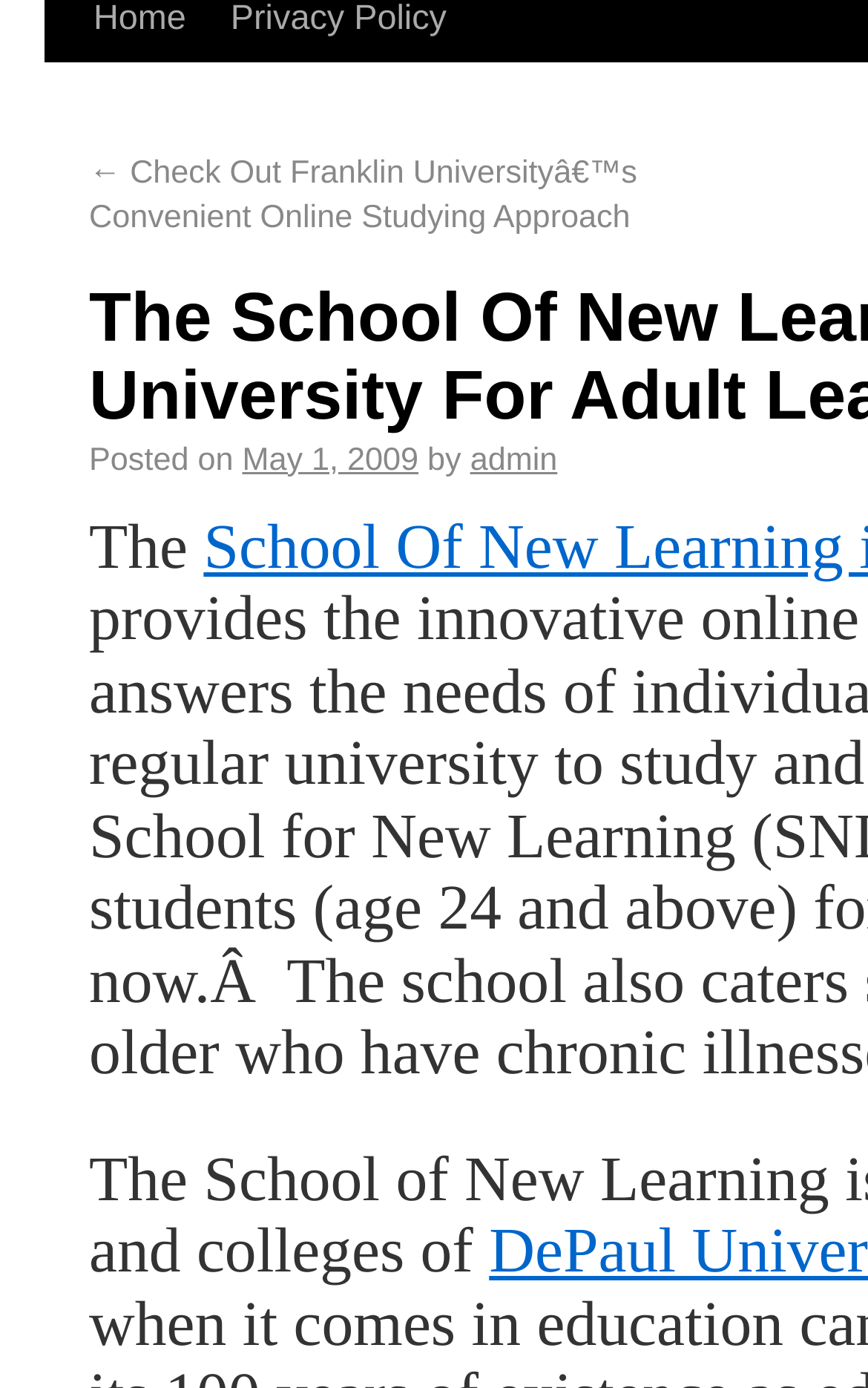Return the bounding box coordinates of the UI element that corresponds to this description: "May 1, 2009". The coordinates must be given as four float numbers in the range of 0 and 1, [left, top, right, bottom].

[0.279, 0.38, 0.482, 0.405]